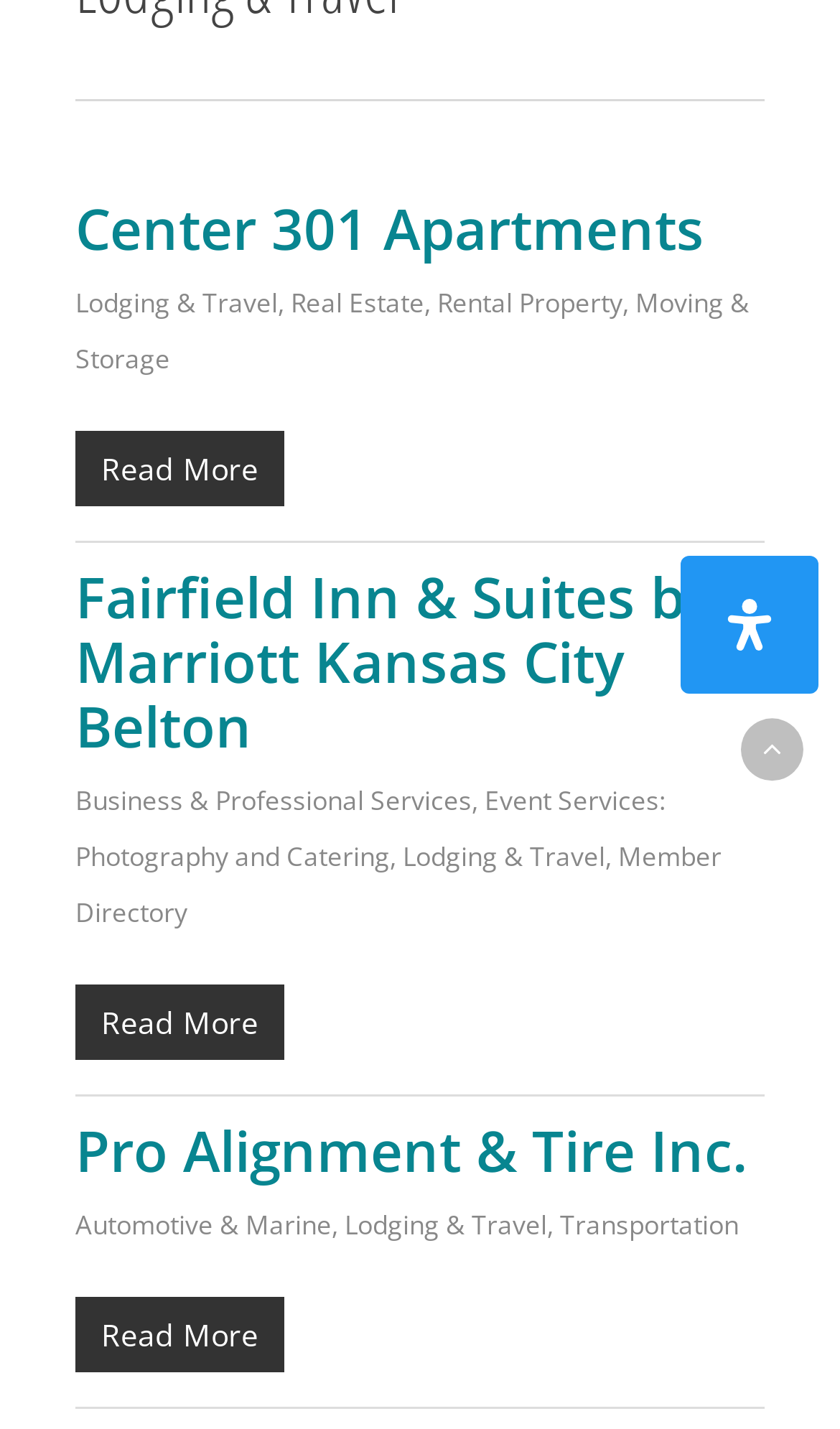Identify the bounding box coordinates for the UI element described by the following text: "Business & Professional Services". Provide the coordinates as four float numbers between 0 and 1, in the format [left, top, right, bottom].

[0.09, 0.547, 0.562, 0.573]